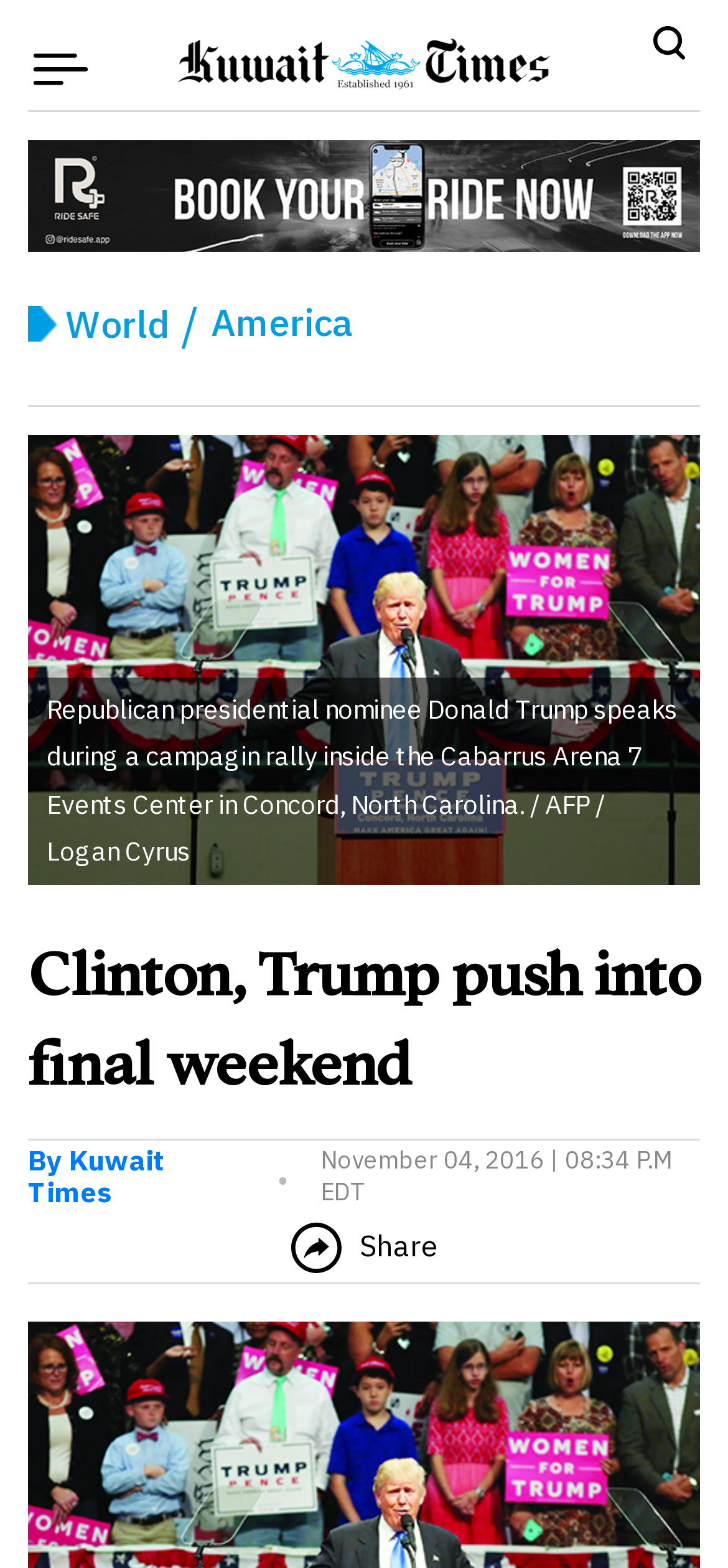What is the name of the person in the image?
Please use the image to provide a one-word or short phrase answer.

Donald Trump